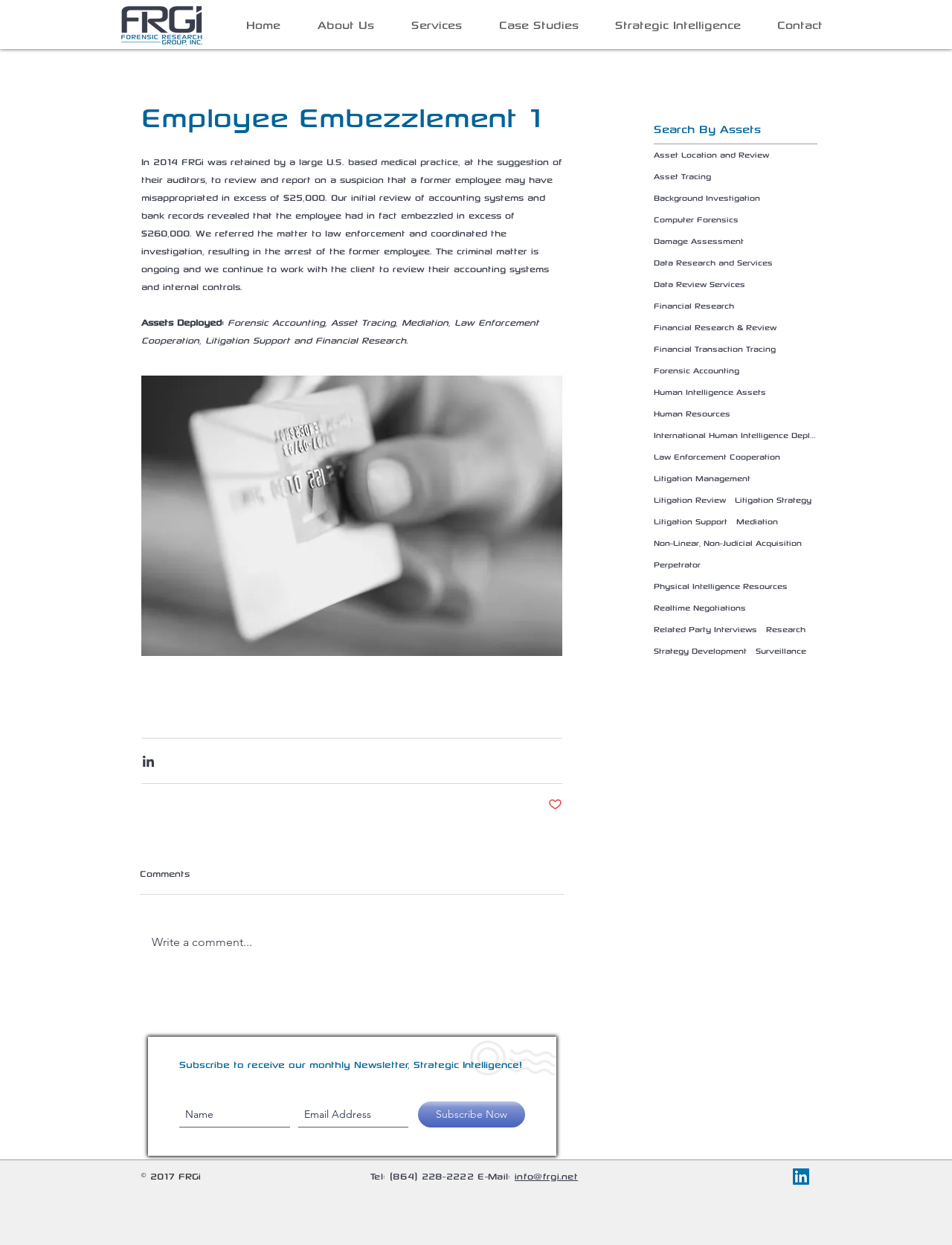Please determine the bounding box coordinates of the element to click in order to execute the following instruction: "Search by 'Asset Location and Review'". The coordinates should be four float numbers between 0 and 1, specified as [left, top, right, bottom].

[0.687, 0.119, 0.808, 0.13]